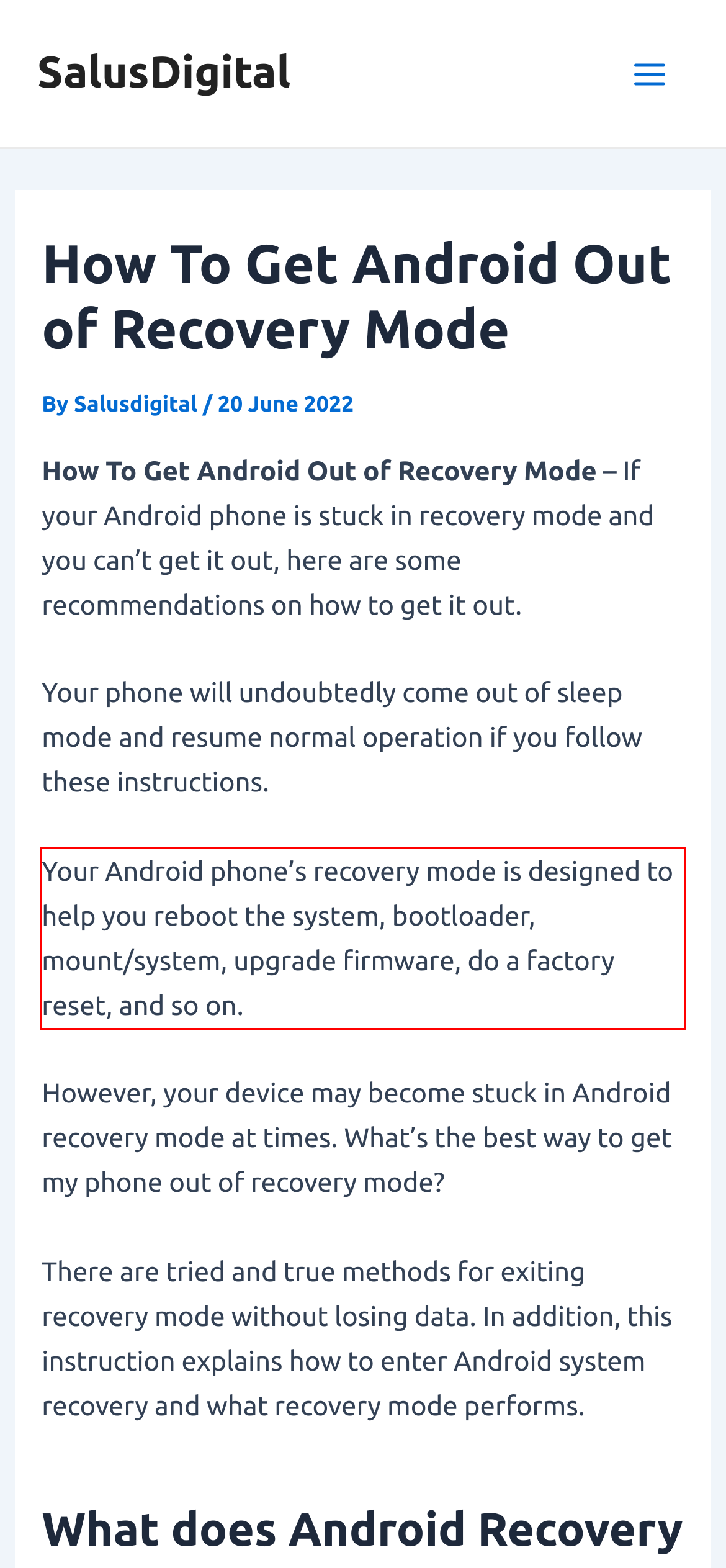Using the provided screenshot, read and generate the text content within the red-bordered area.

Your Android phone’s recovery mode is designed to help you reboot the system, bootloader, mount/system, upgrade firmware, do a factory reset, and so on.